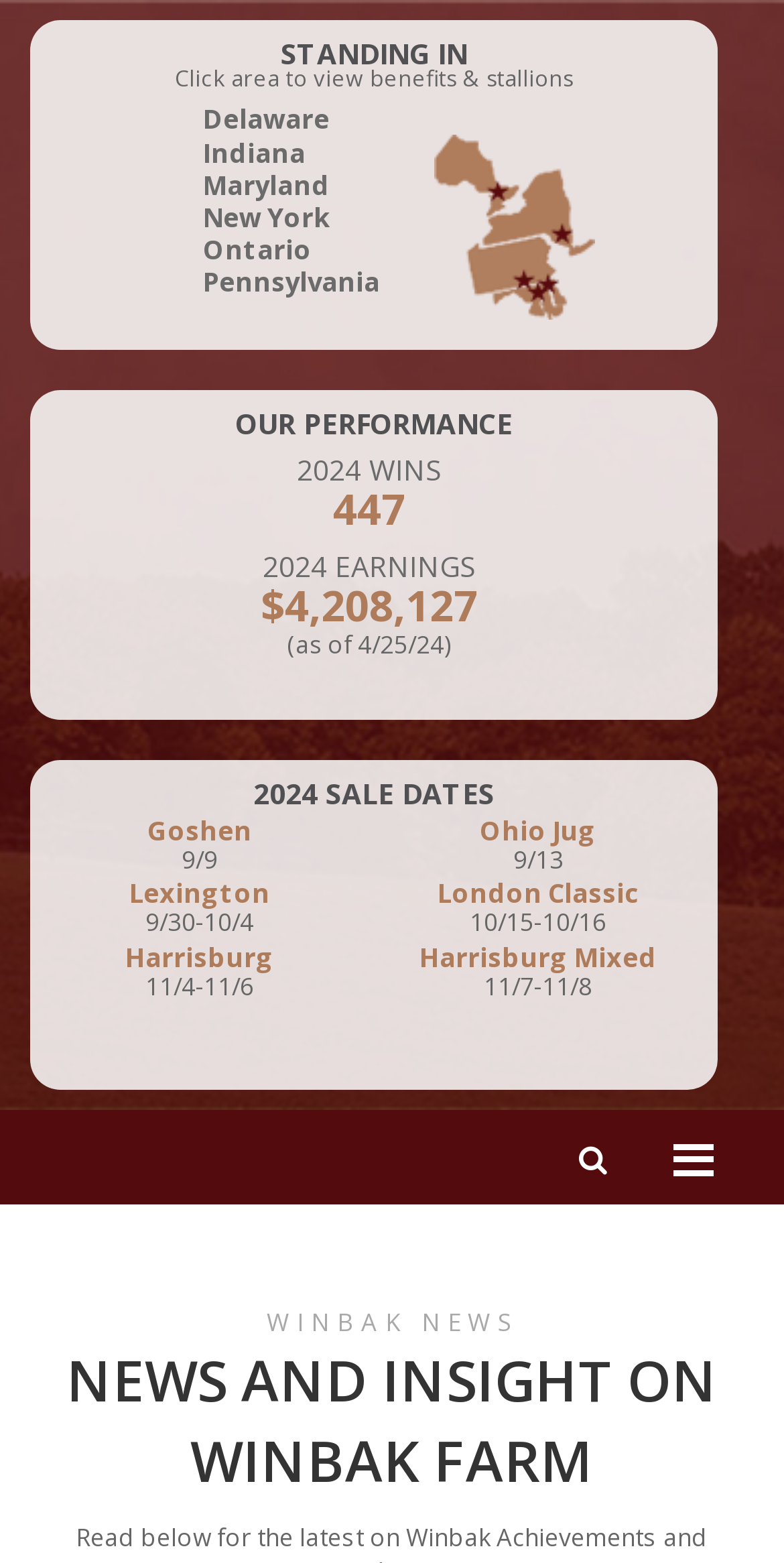Determine the bounding box coordinates of the clickable element necessary to fulfill the instruction: "Click Delaware". Provide the coordinates as four float numbers within the 0 to 1 range, i.e., [left, top, right, bottom].

[0.259, 0.062, 0.797, 0.091]